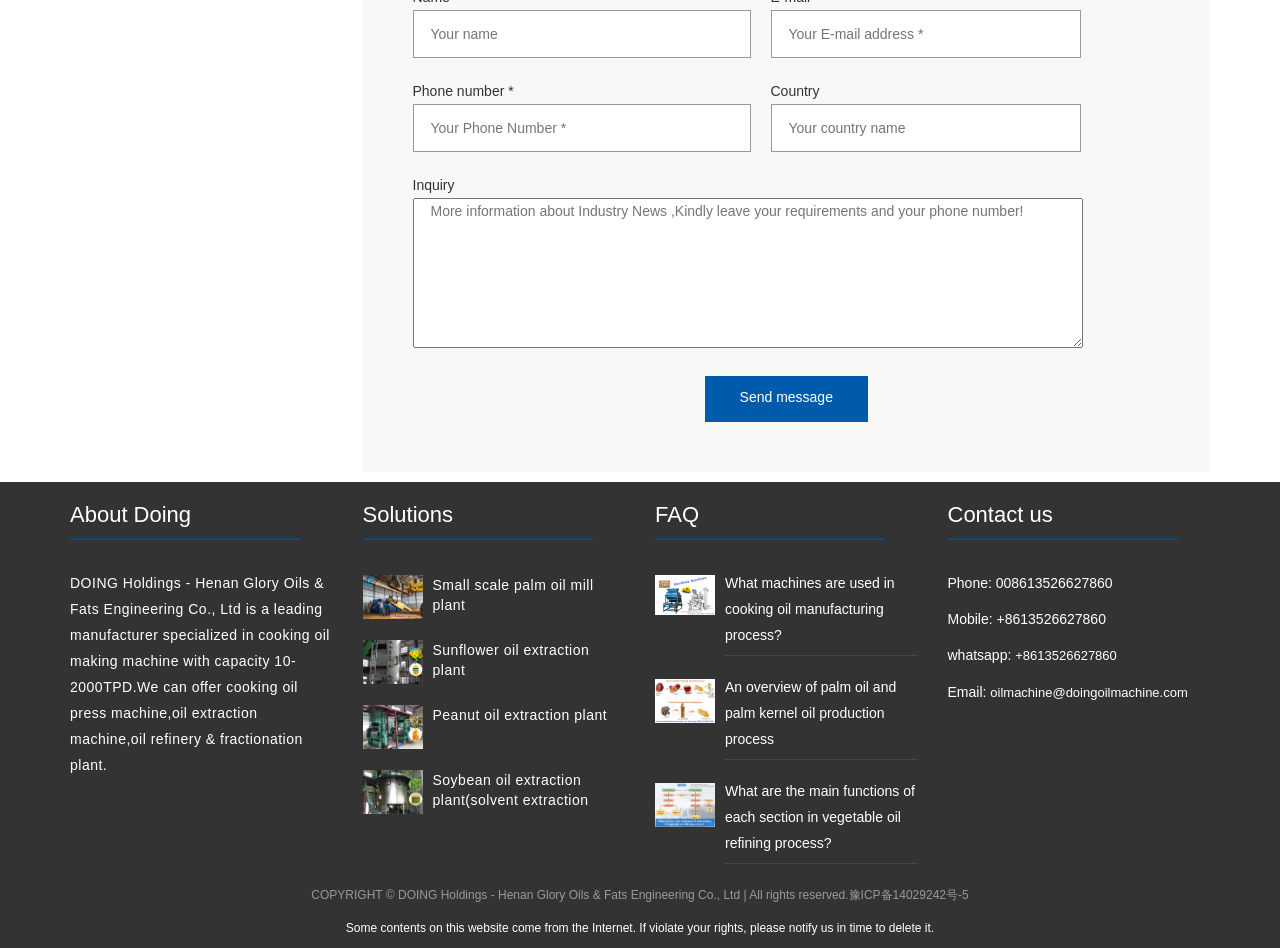Find and indicate the bounding box coordinates of the region you should select to follow the given instruction: "Send an email to oilmachine@doingoilmachine.com".

[0.774, 0.723, 0.928, 0.738]